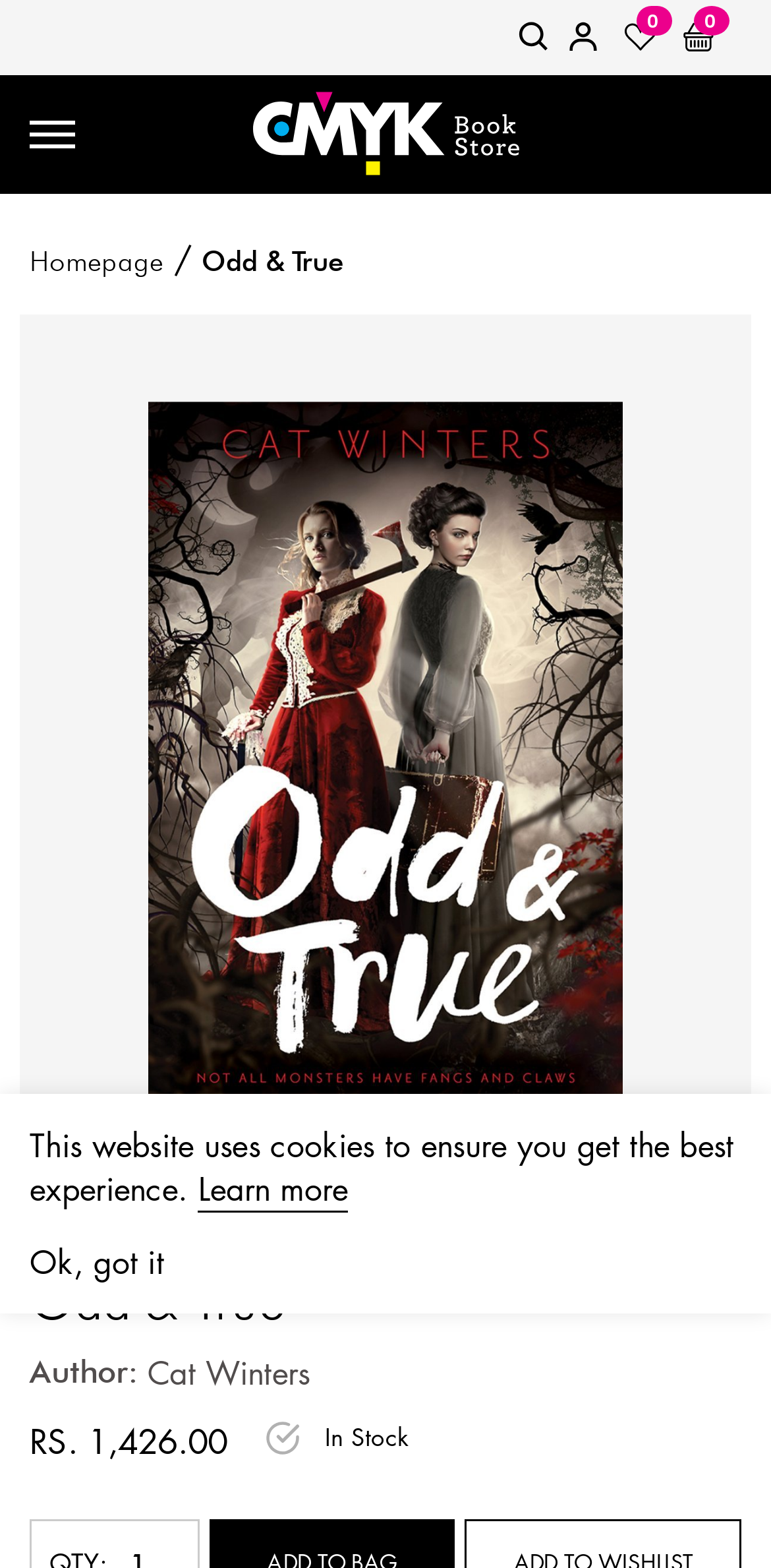Locate the bounding box coordinates of the clickable element to fulfill the following instruction: "go to homepage". Provide the coordinates as four float numbers between 0 and 1 in the format [left, top, right, bottom].

[0.038, 0.156, 0.212, 0.177]